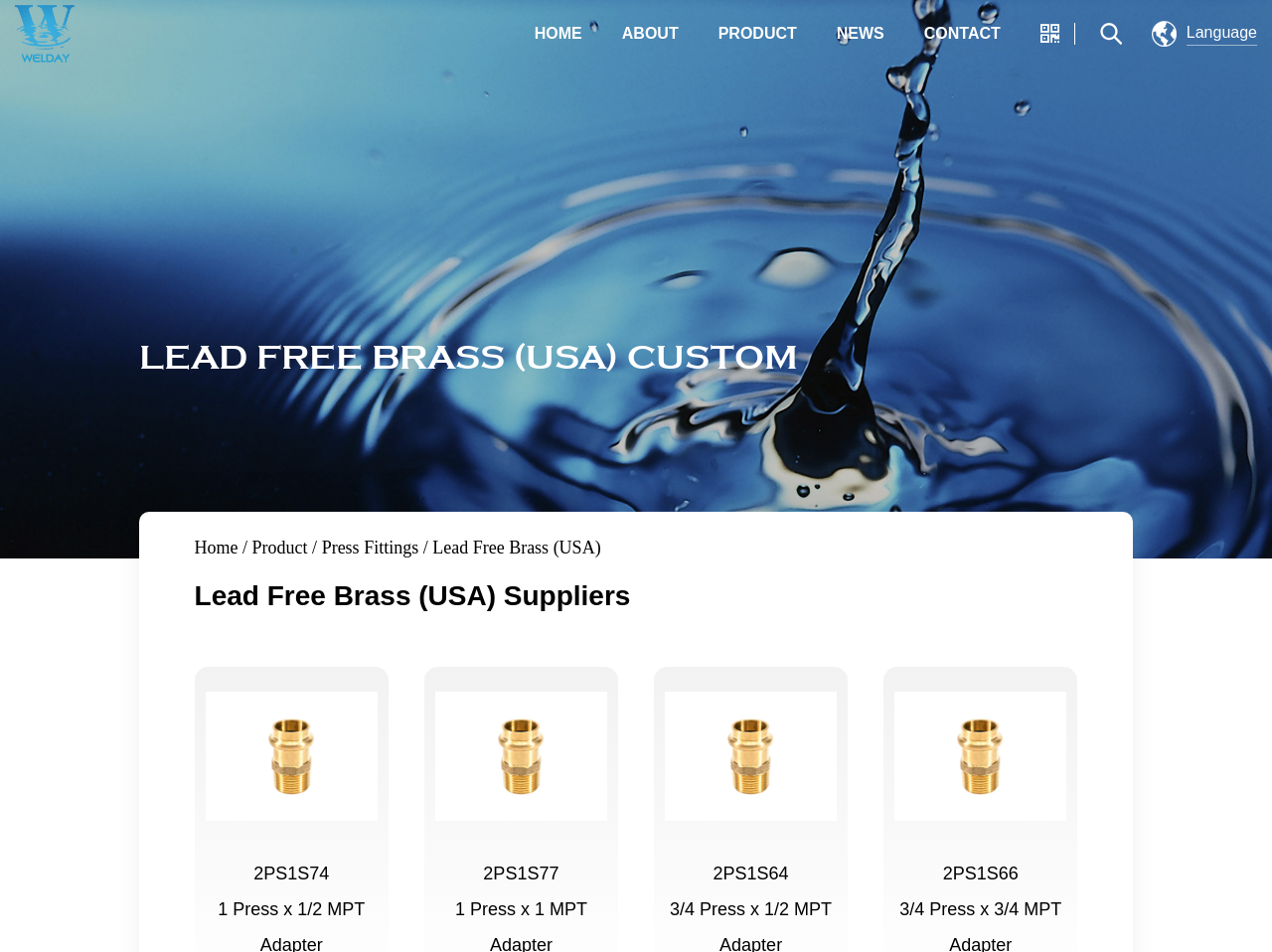What is the language selection option?
Please describe in detail the information shown in the image to answer the question.

At the top right corner of the webpage, there is a static text 'Language', which suggests that the webpage provides a language selection option.